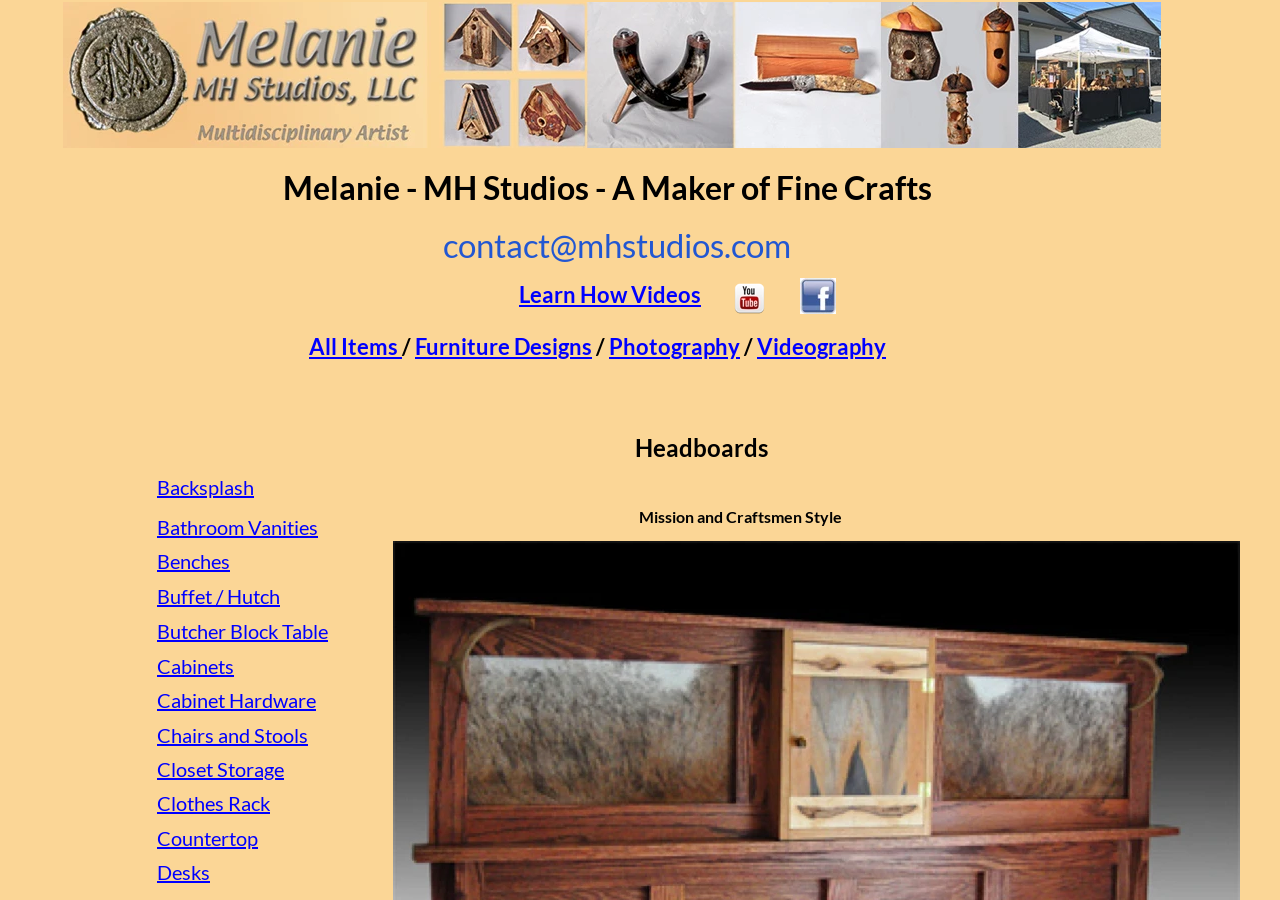Detail the various sections and features present on the webpage.

The webpage is about MH Studios, a multidisciplinary artist furniture design studio. At the top, there is a small image and a brief title "Melanie - MH Studios - A Maker of Fine Crafts". Below this, there are three links: a blank link, a contact email, and a link to "Learn How Videos". 

To the right of these links, there are two small images. Further down, there is a navigation menu with links to "All Items", "Furniture Designs", "Photography", and "Videography". 

Below the navigation menu, there is a section with links to various types of furniture, including "Headboards", "Backsplash", "Bathroom Vanities", "Benches", and many others. These links are arranged in a vertical list, with about 15 items in total.

To the right of this list, there is a brief description "Mission and Craftsmen Style". Overall, the webpage appears to be a portfolio or showcase of the studio's work, with a focus on furniture design and craftsmanship.